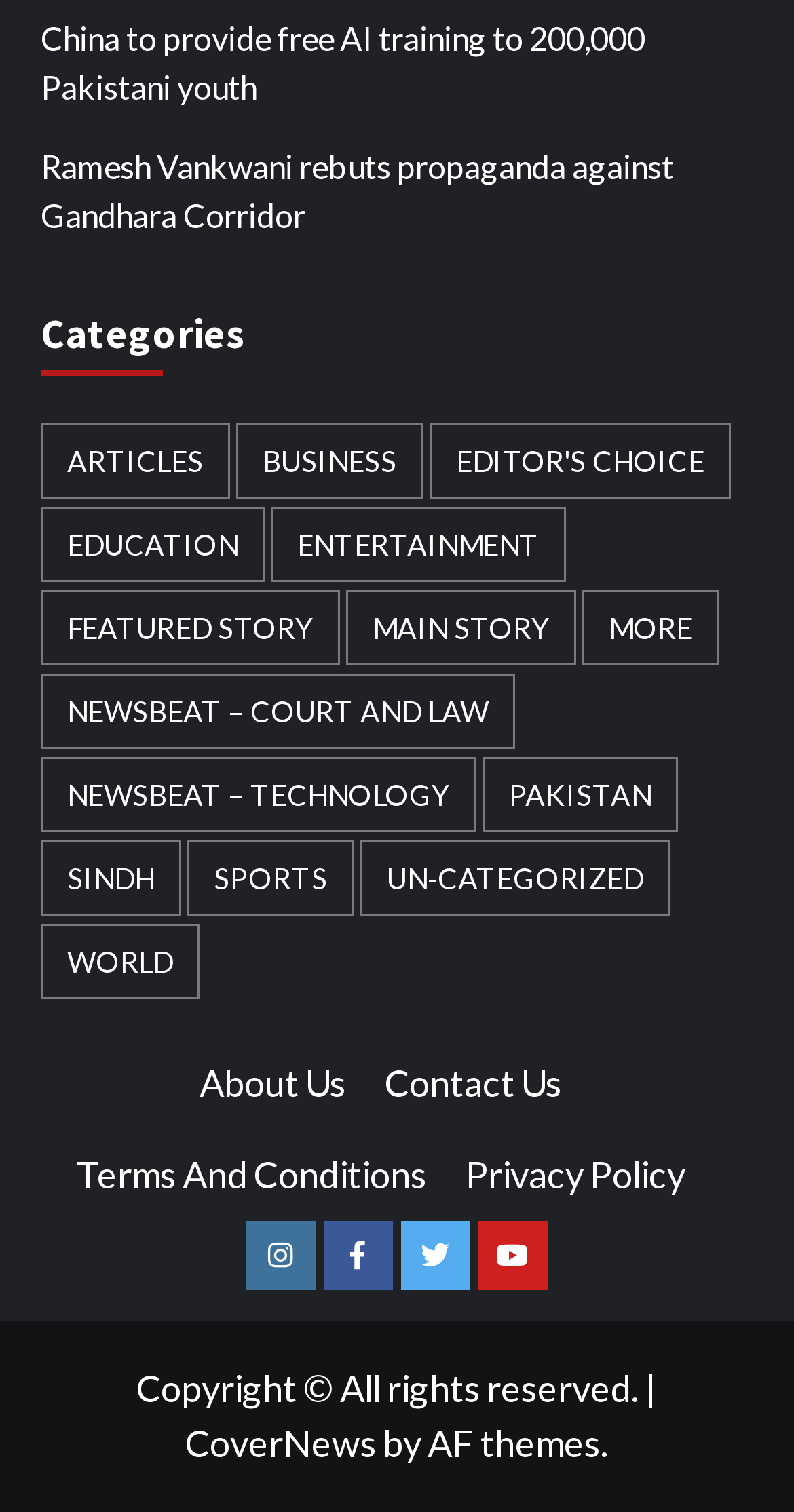Determine the bounding box coordinates of the region I should click to achieve the following instruction: "View articles in the 'Business' category". Ensure the bounding box coordinates are four float numbers between 0 and 1, i.e., [left, top, right, bottom].

[0.297, 0.28, 0.533, 0.33]